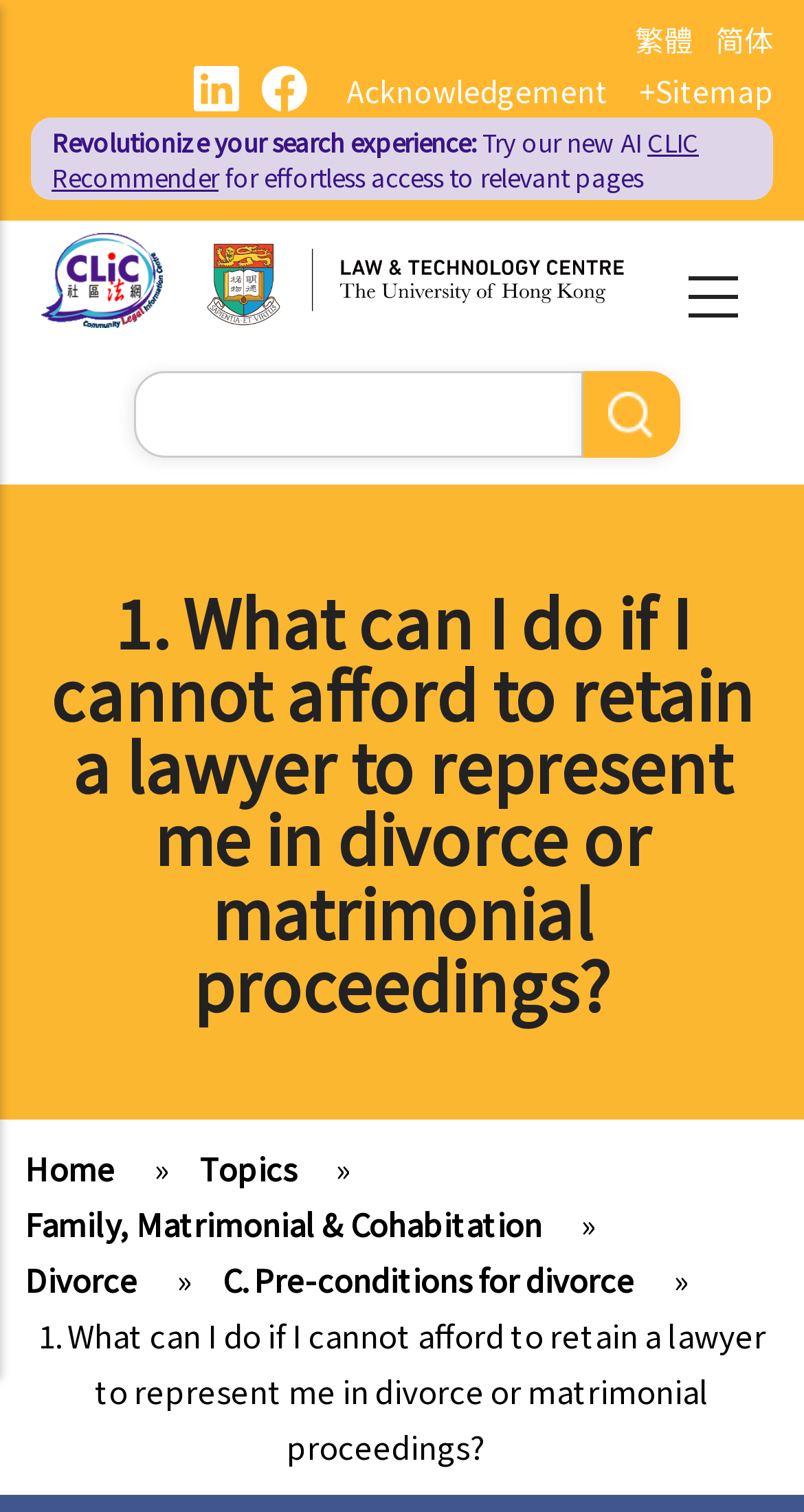Please provide a one-word or short phrase answer to the question:
What is the purpose of the search bar?

To search the website